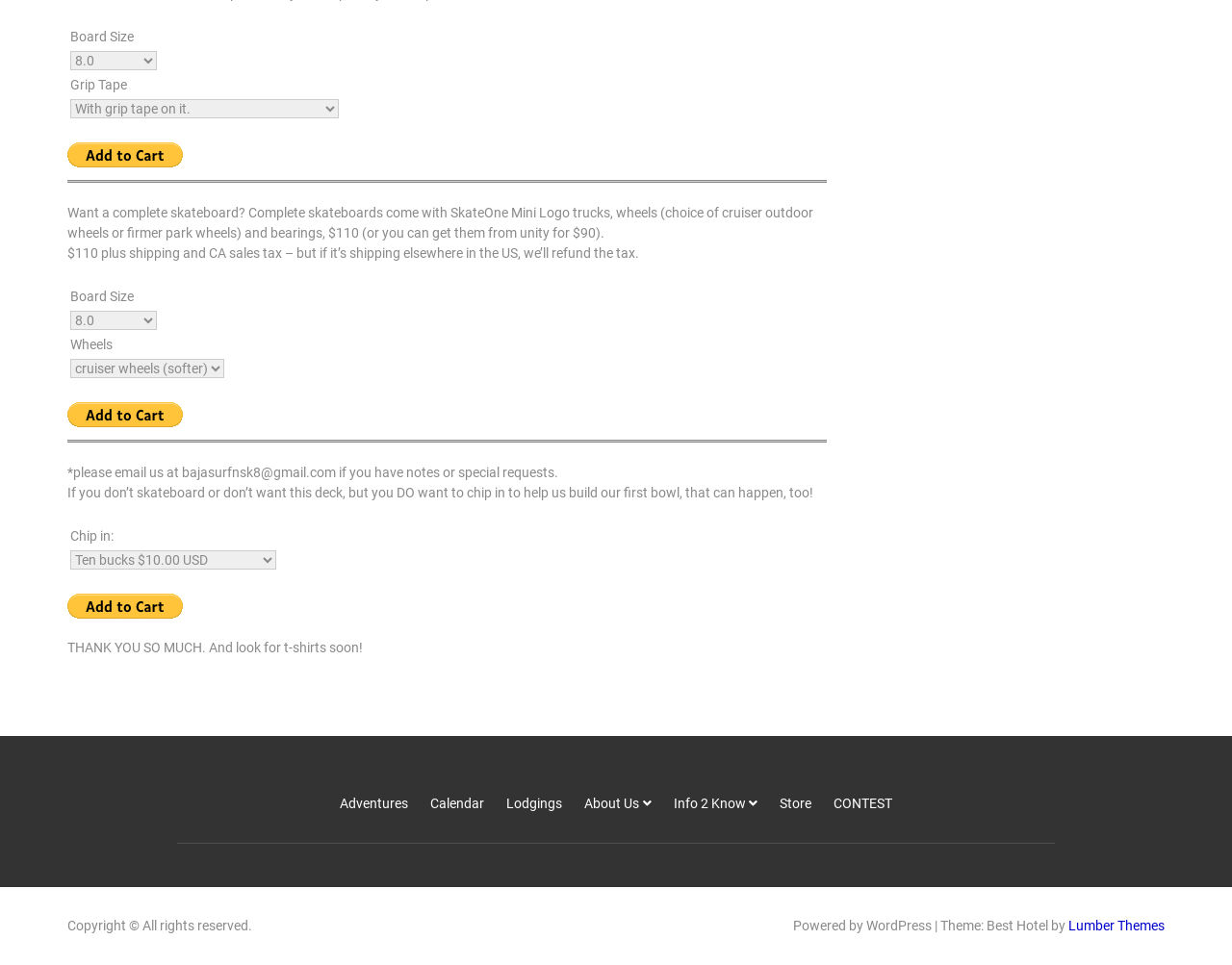Please locate the bounding box coordinates of the element's region that needs to be clicked to follow the instruction: "Click to chip in ten bucks". The bounding box coordinates should be provided as four float numbers between 0 and 1, i.e., [left, top, right, bottom].

[0.057, 0.571, 0.224, 0.59]